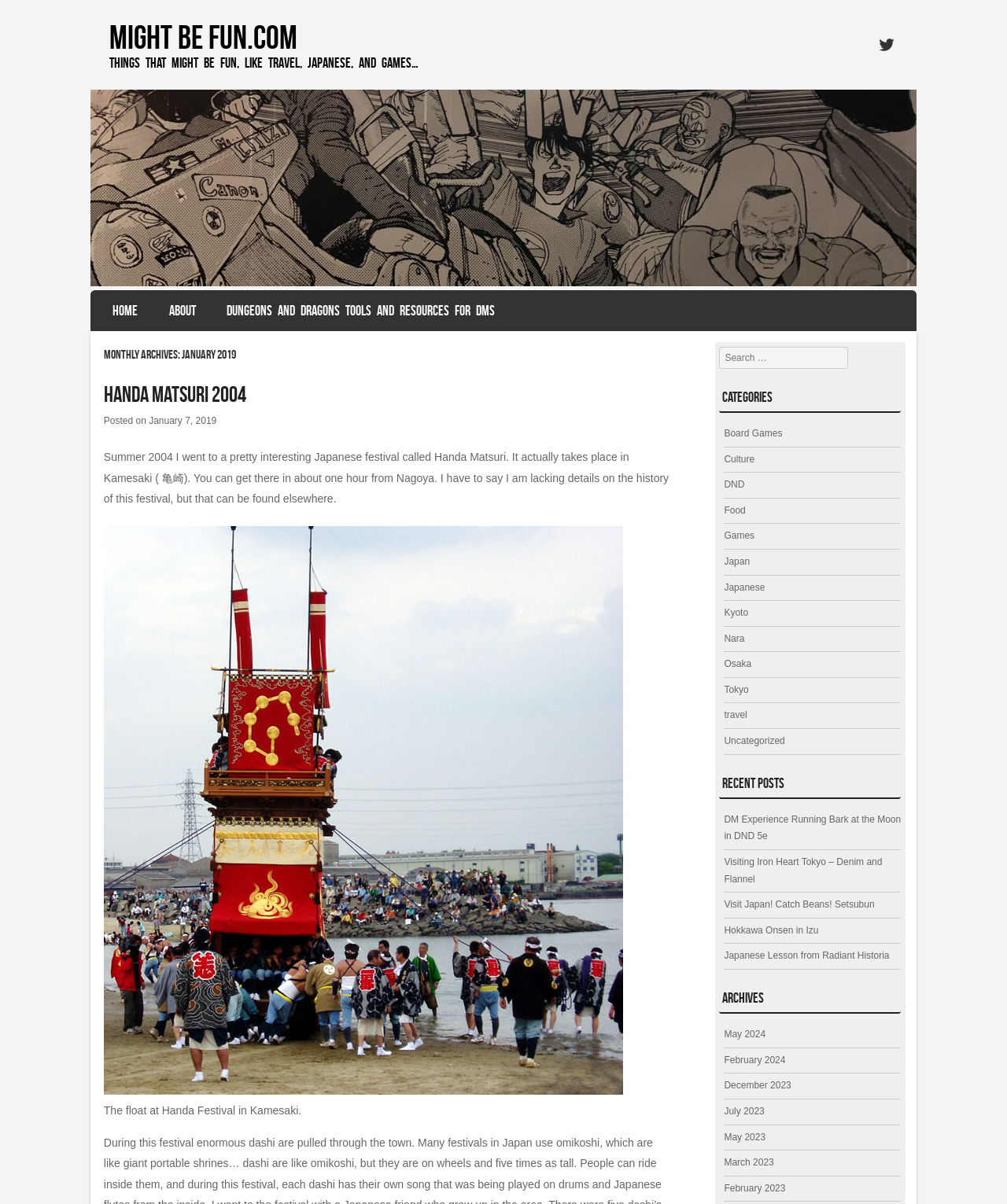From the details in the image, provide a thorough response to the question: What is the topic of the post 'Handa Matsuri 2004'?

I determined the answer by reading the text content of the post 'Handa Matsuri 2004' which mentions a Japanese festival called Handa Matsuri, and also includes an image of a float at the festival.